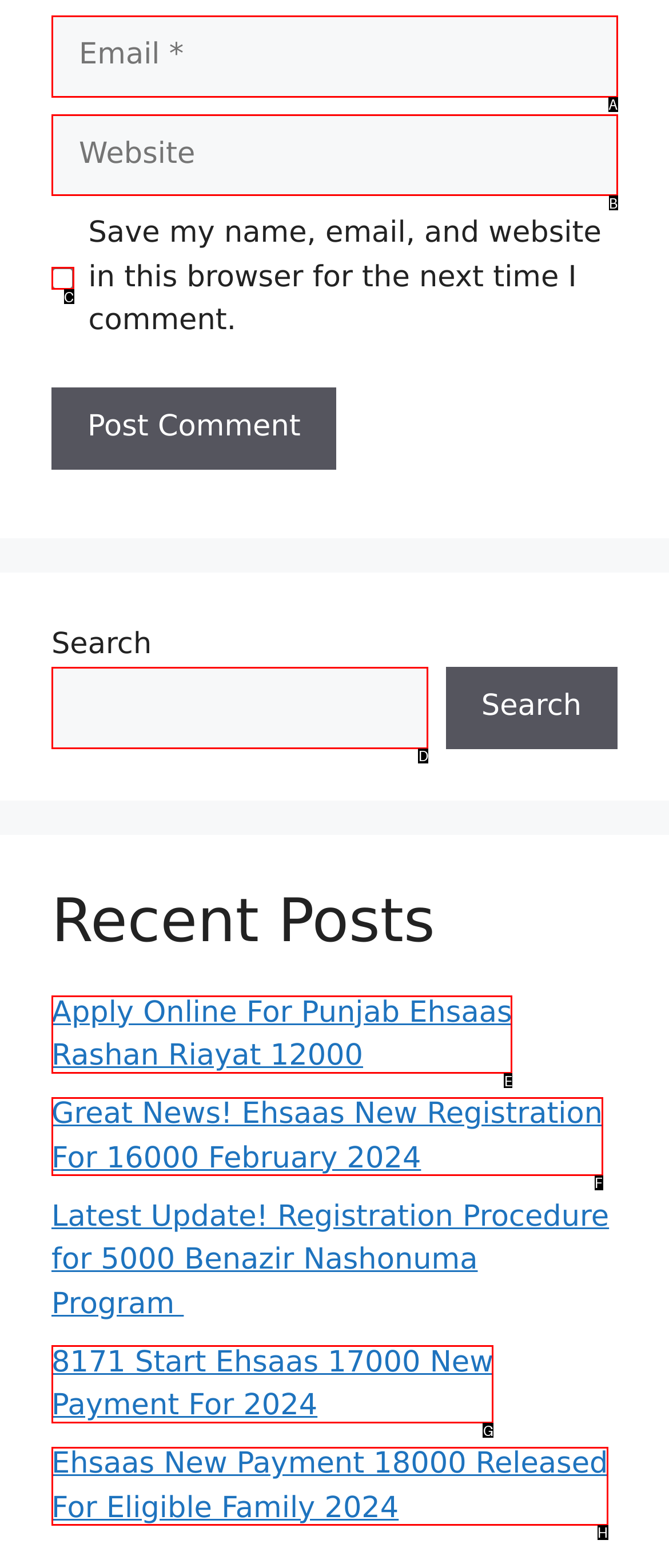Tell me which option best matches this description: parent_node: Comment name="email" placeholder="Email *"
Answer with the letter of the matching option directly from the given choices.

A